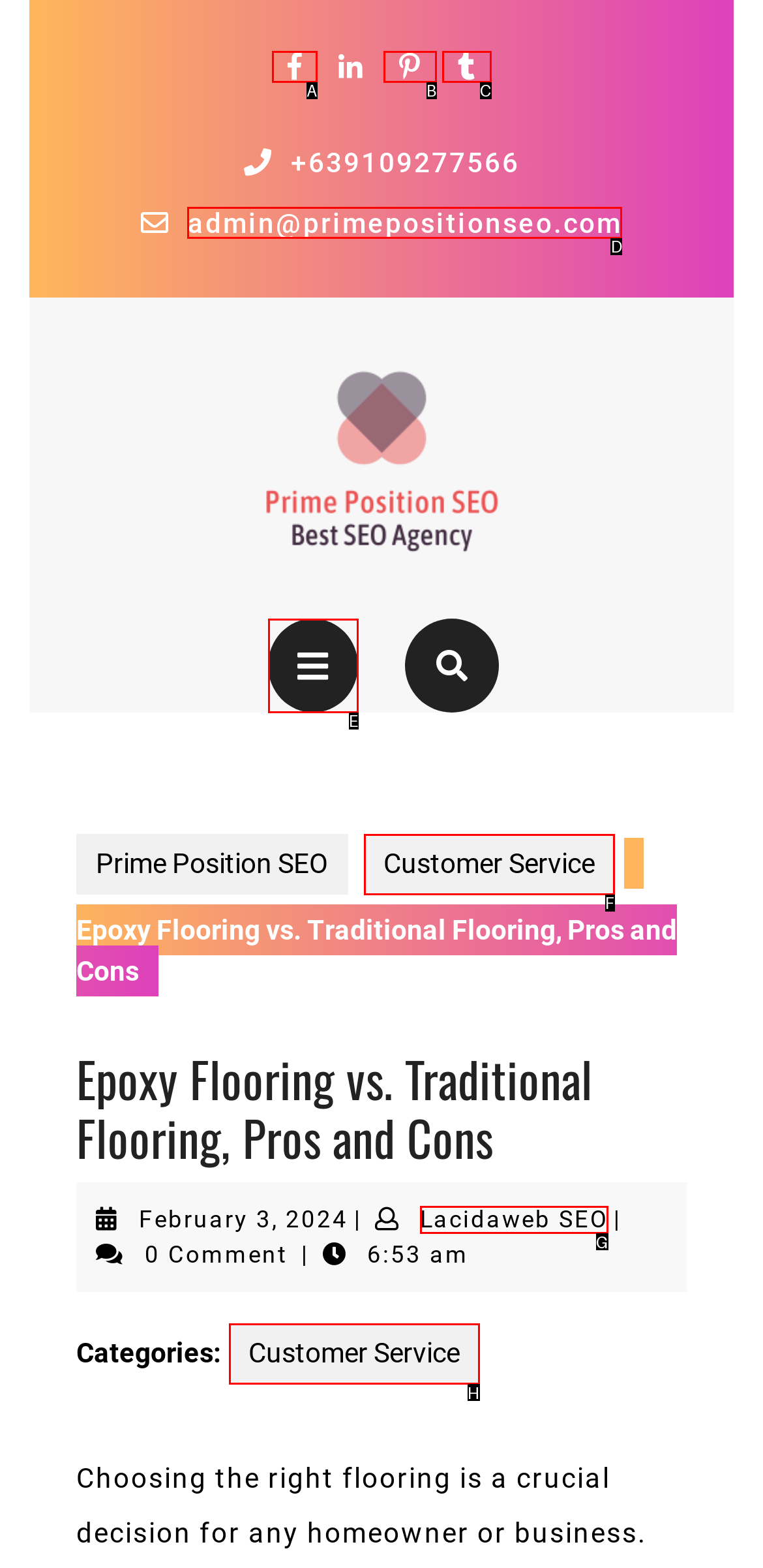Specify which UI element should be clicked to accomplish the task: Click the 'Knowledge portal' link. Answer with the letter of the correct choice.

None